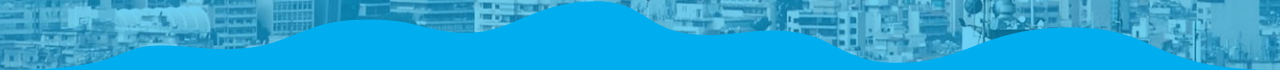What is the likely focus of the healthcare service or product?
Based on the image, provide your answer in one word or phrase.

Device for monitoring health